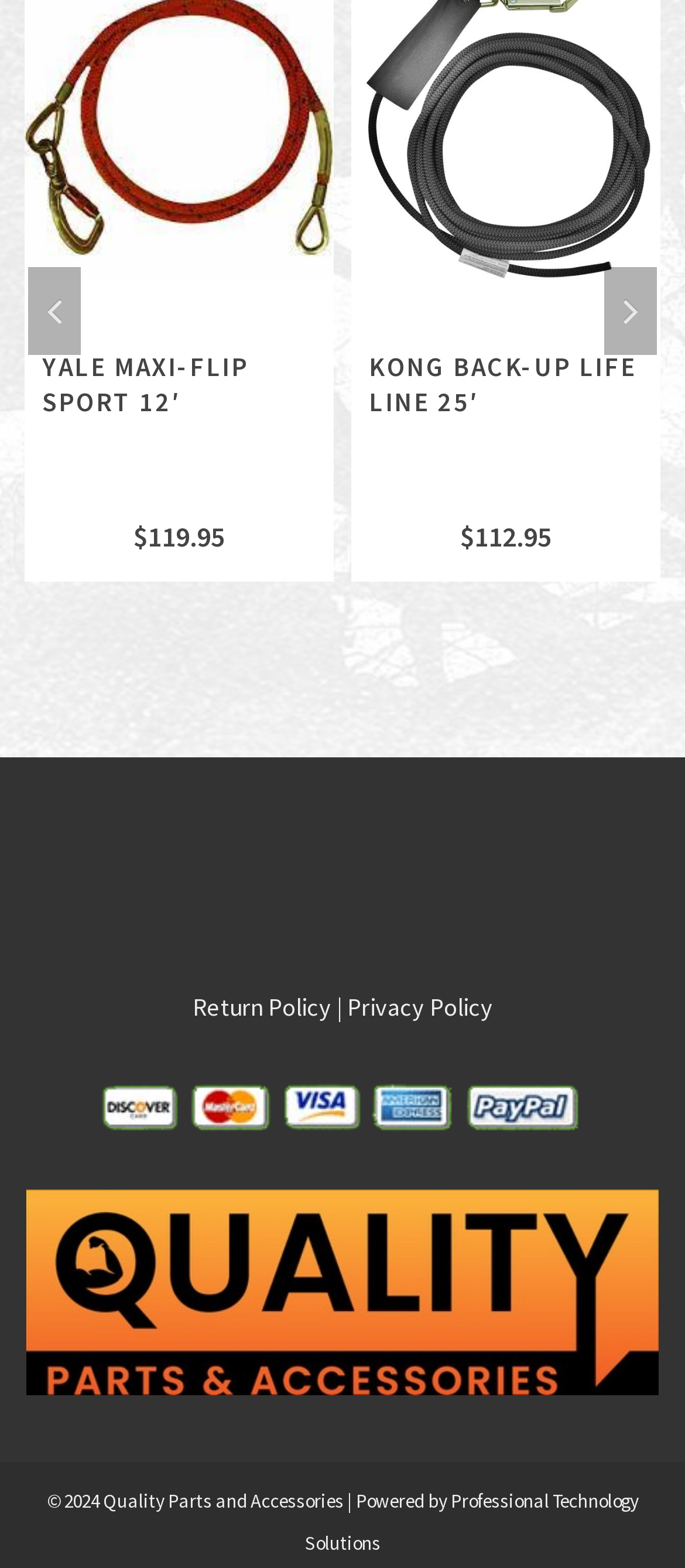Please provide the bounding box coordinates for the element that needs to be clicked to perform the instruction: "View the 'YALE MAXI-FLIP SPORT 12′' product". The coordinates must consist of four float numbers between 0 and 1, formatted as [left, top, right, bottom].

[0.062, 0.223, 0.462, 0.296]